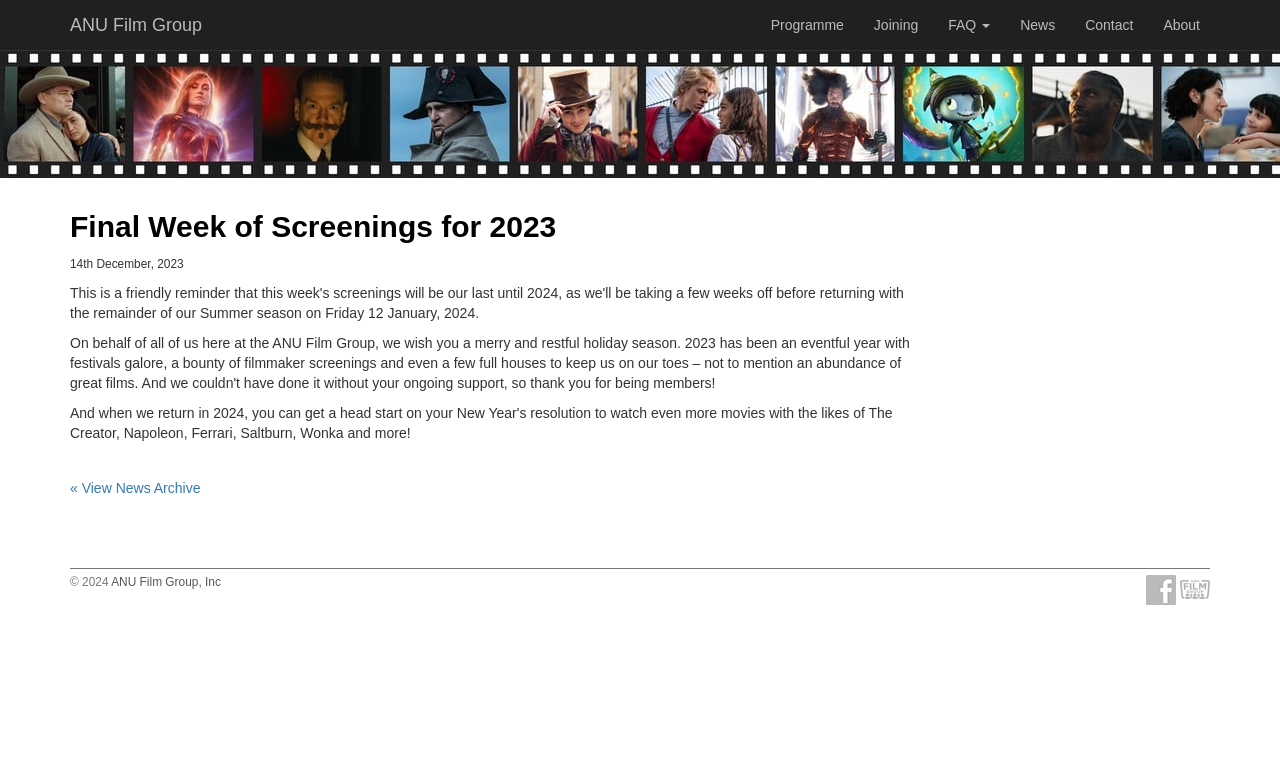Please provide the bounding box coordinates for the element that needs to be clicked to perform the following instruction: "read news archive". The coordinates should be given as four float numbers between 0 and 1, i.e., [left, top, right, bottom].

[0.055, 0.623, 0.157, 0.644]